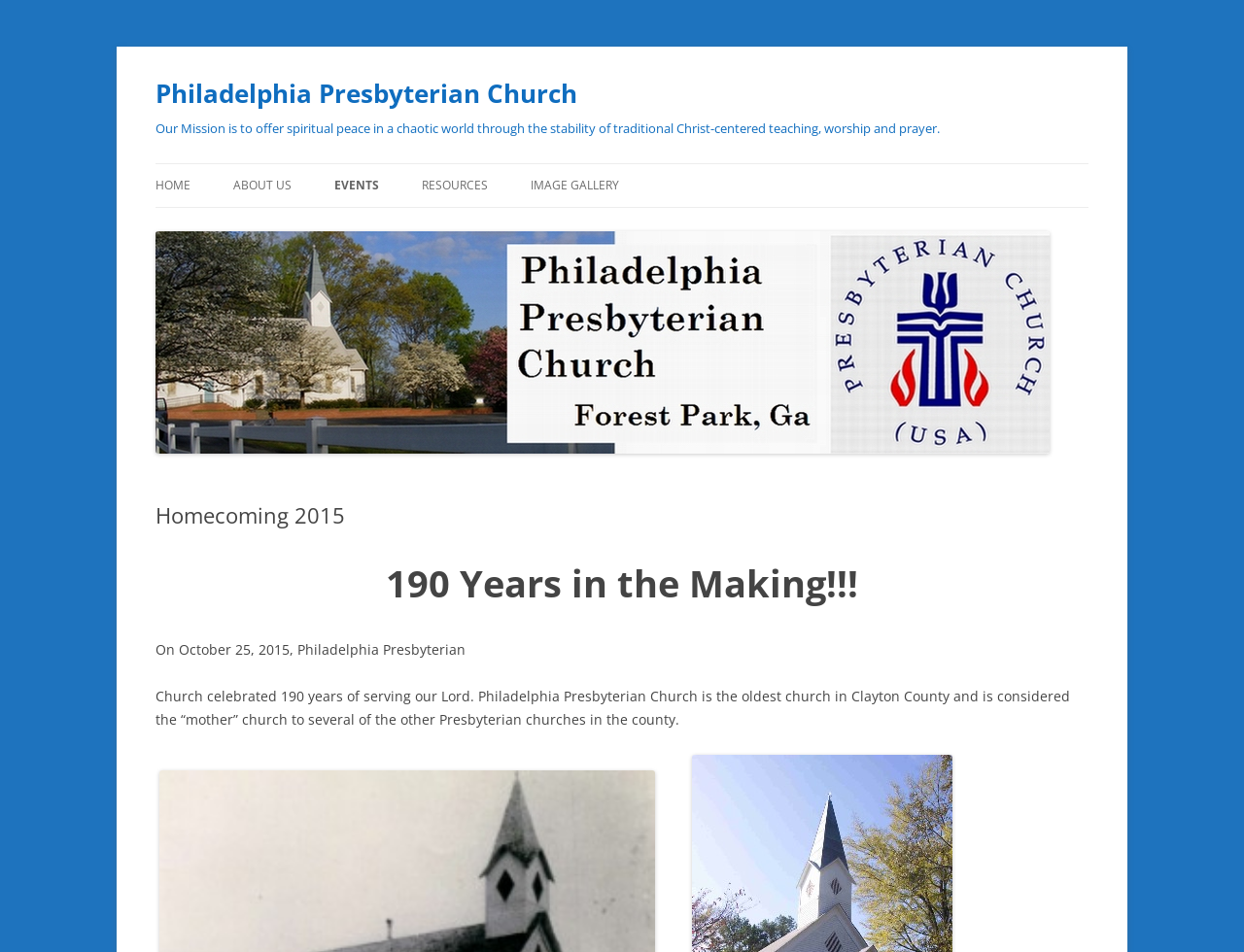What is the title of the event celebrated on October 25, 2015?
Based on the visual details in the image, please answer the question thoroughly.

The title of the event can be found in the heading element with the text 'Homecoming 2015' which is located in the main content area of the webpage. This event was celebrated on October 25, 2015, as mentioned in the static text element.